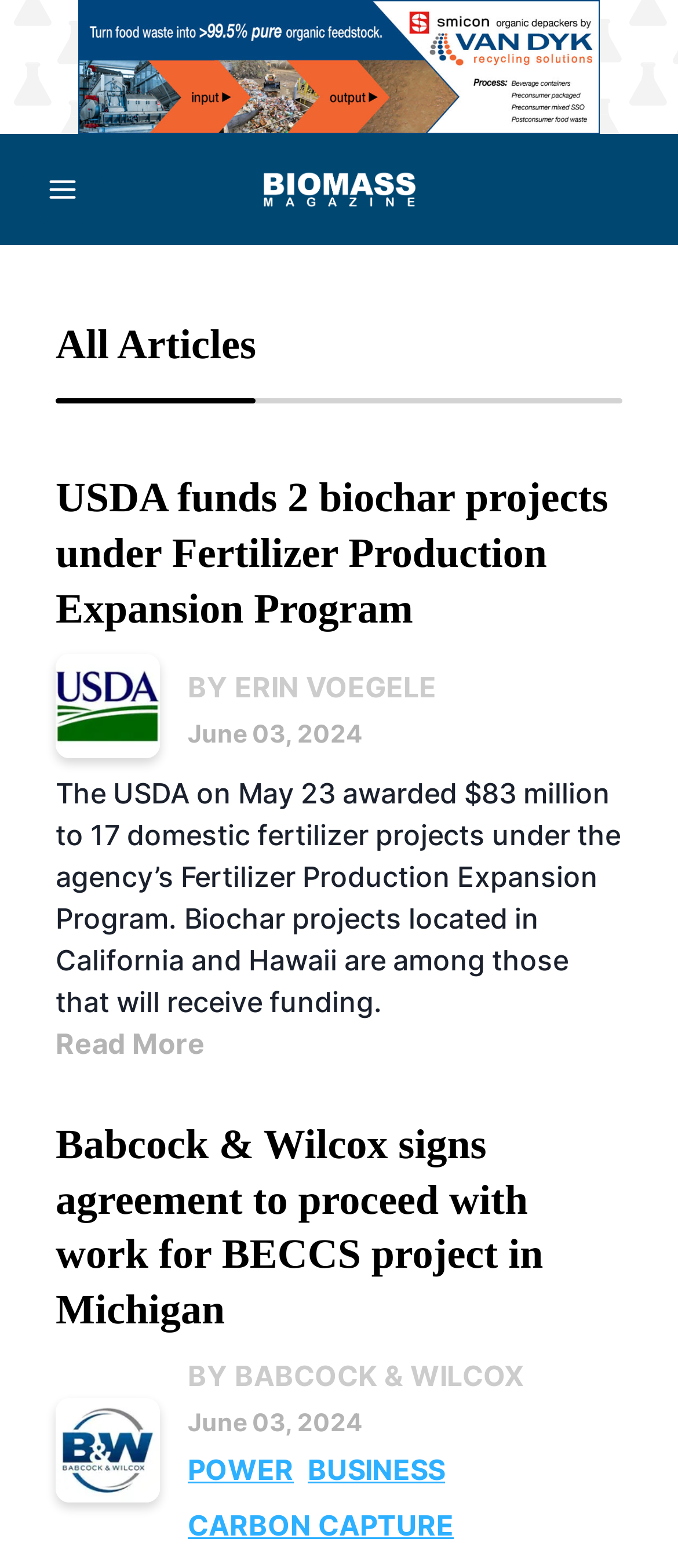What type of articles are listed on this webpage?
Give a detailed response to the question by analyzing the screenshot.

Based on the webpage content, I can see that the articles listed are related to biomass, biofuels, biogas, wood pellets, and biobased chemicals, which suggests that the webpage is focused on biomass-related topics.